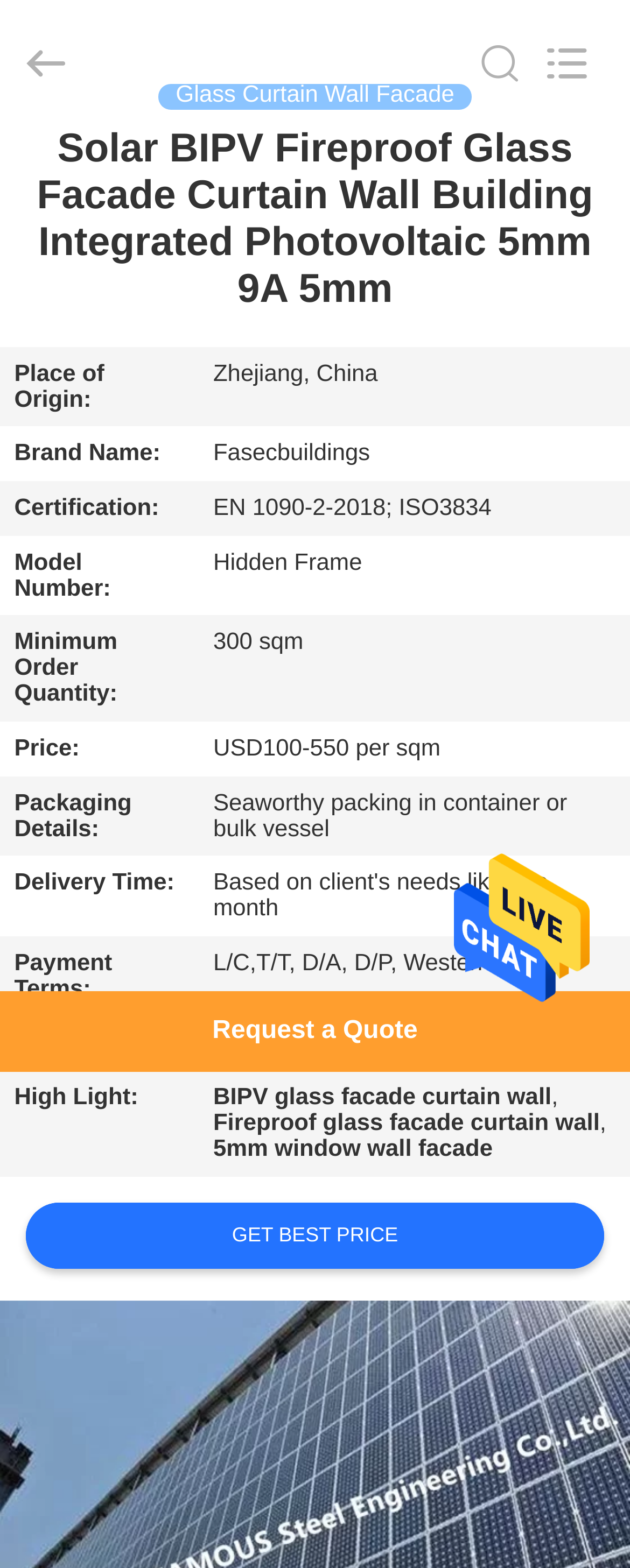Extract the main title from the webpage and generate its text.

Solar BIPV Fireproof Glass Facade Curtain Wall Building Integrated Photovoltaic 5mm 9A 5mm